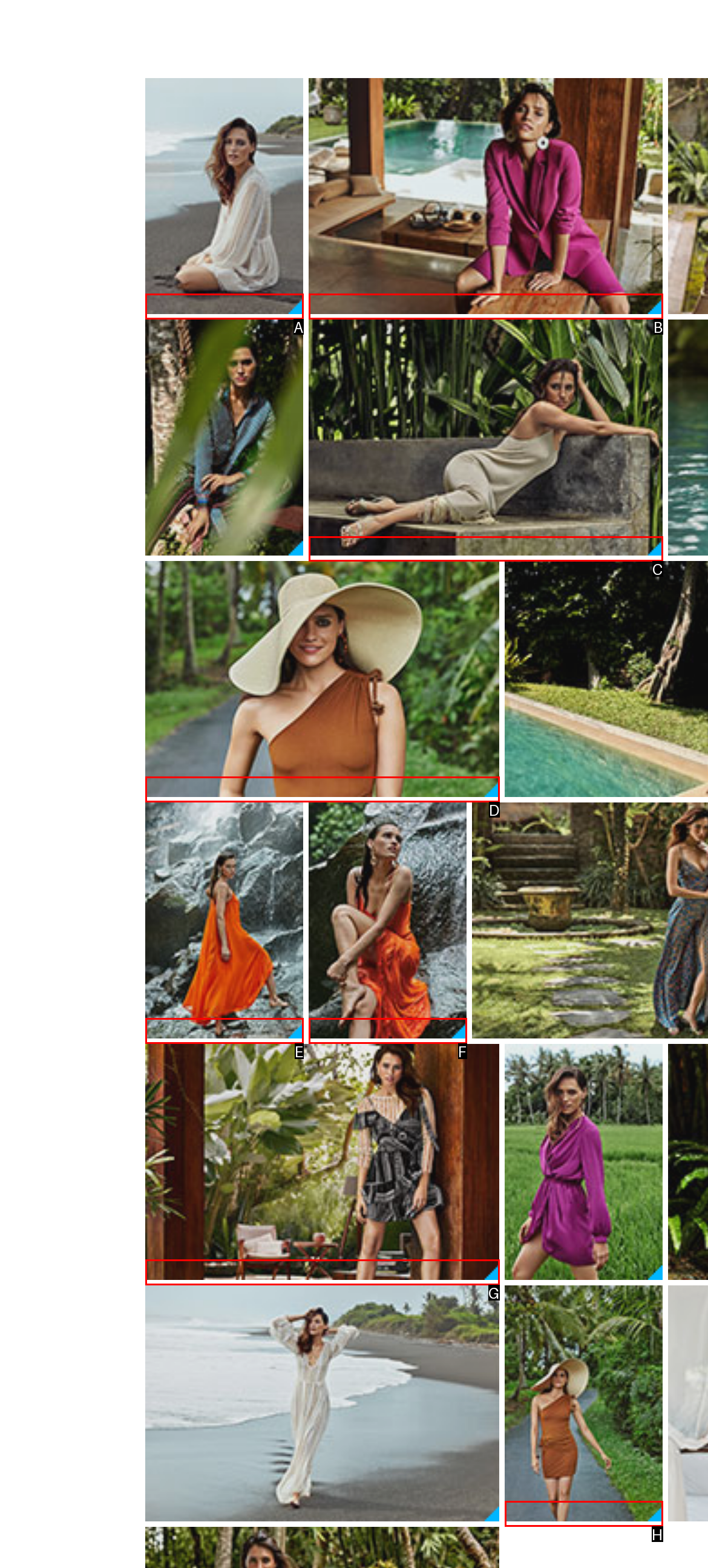Identify the letter of the correct UI element to fulfill the task: Download high quality from the given options in the screenshot.

C